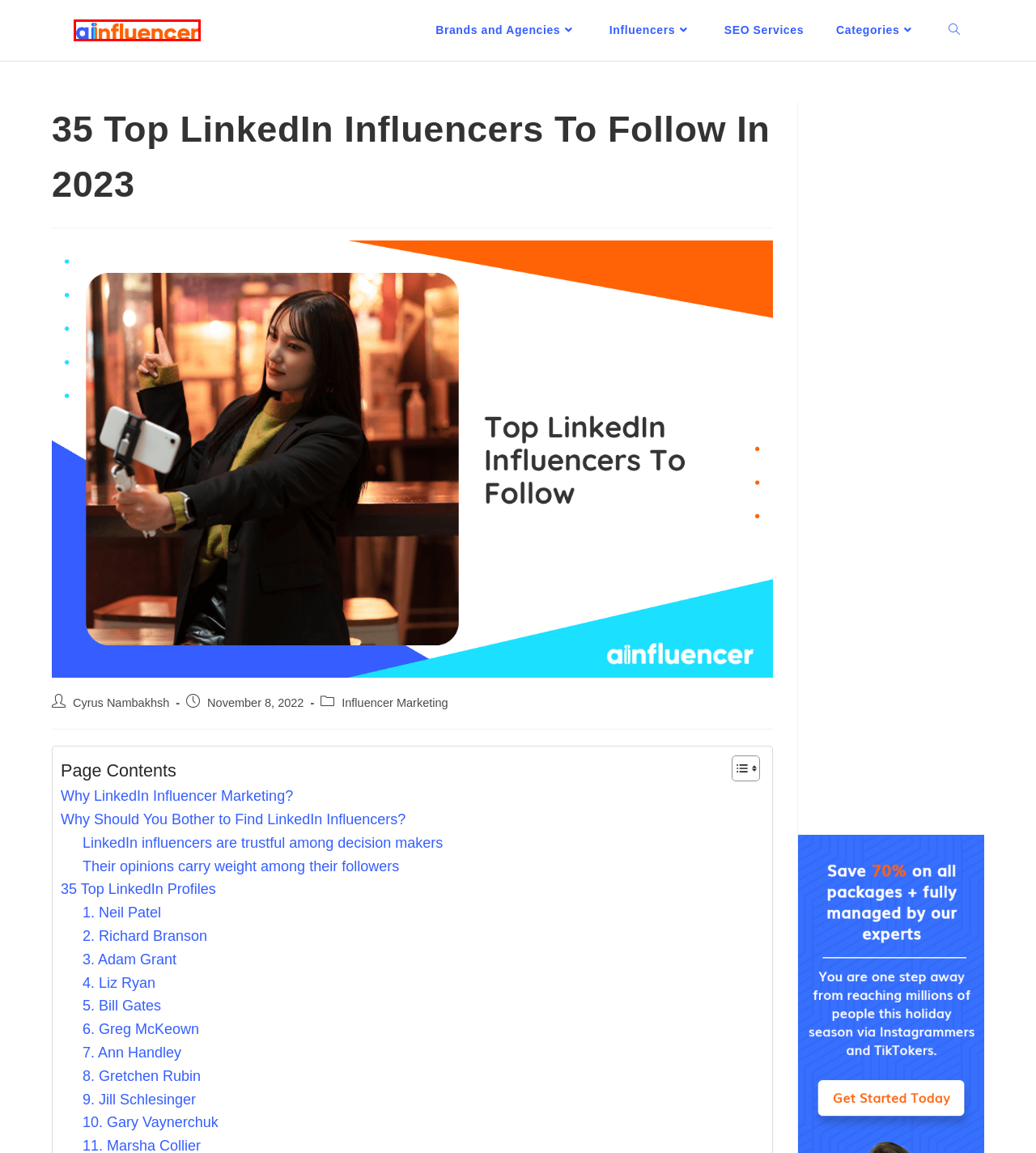Look at the screenshot of a webpage that includes a red bounding box around a UI element. Select the most appropriate webpage description that matches the page seen after clicking the highlighted element. Here are the candidates:
A. Leading Influencer App for iOS and Android | Ainfluencer
B. Influencer Marketing | Ainfluencer
C. Cyrus Nambakhsh, Author at Ainfluencer
D. Online Marketing Archives | Ainfluencer
E. Uncategorized Archives | Ainfluencer
F. Ainfluencer | DIY Instagram Influencer Marketing
G. Ebook Archives | Ainfluencer
H. 10 Best Mormon Influencers To Follow On Social Media

F